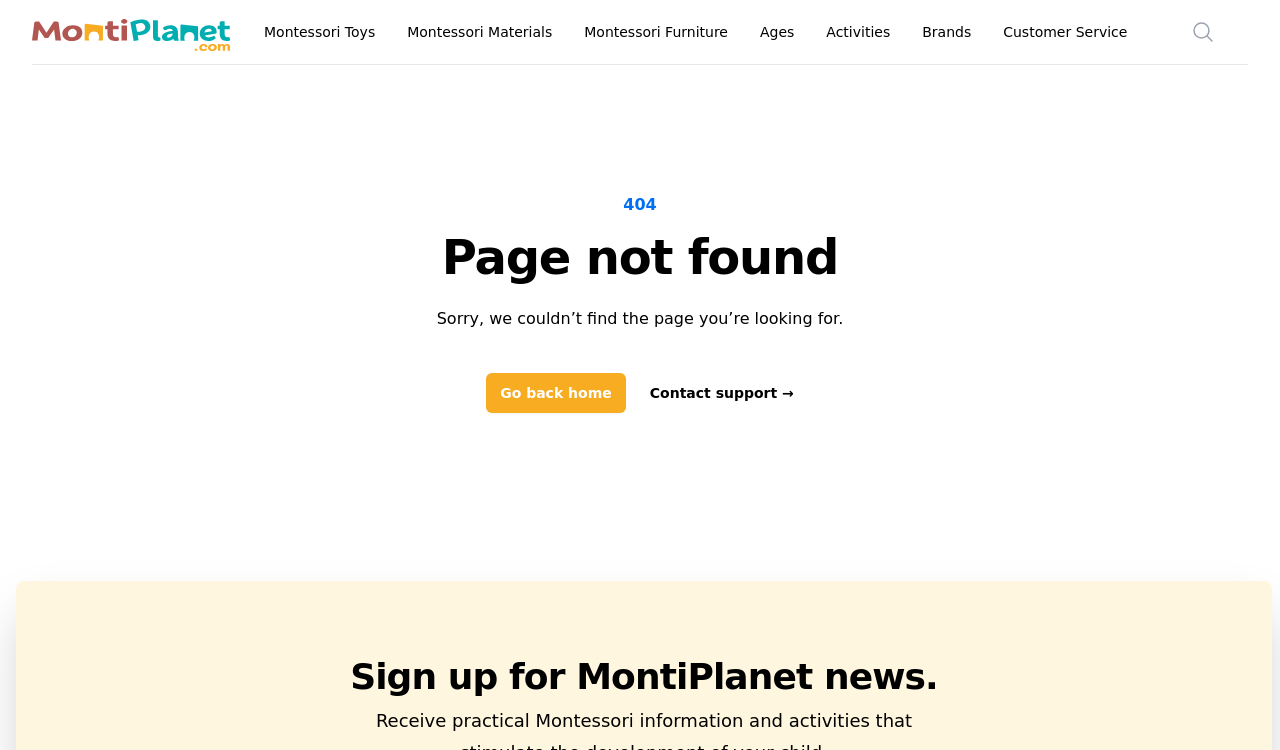Summarize the contents and layout of the webpage in detail.

The webpage appears to be a 404 error page, indicating that the requested page was not found. At the top of the page, there is a navigation bar with the company logo on the left, followed by several links to different categories, including Montessori Toys, Materials, Furniture, Ages, Activities, and Brands. On the right side of the navigation bar, there are links to Customer Service and Search.

Below the navigation bar, there is a main section that takes up most of the page. In the center of this section, there is a large heading that reads "Page not found" in bold font. Below this heading, there is a paragraph of text that apologizes for not being able to find the requested page.

Underneath the paragraph, there are two links: "Go back home" and "Contact support". These links are positioned side by side, with "Go back home" on the left and "Contact support" on the right.

At the very bottom of the page, there is a heading that invites users to sign up for MontiPlanet news. This section is separated from the rest of the page and appears to be a call-to-action.